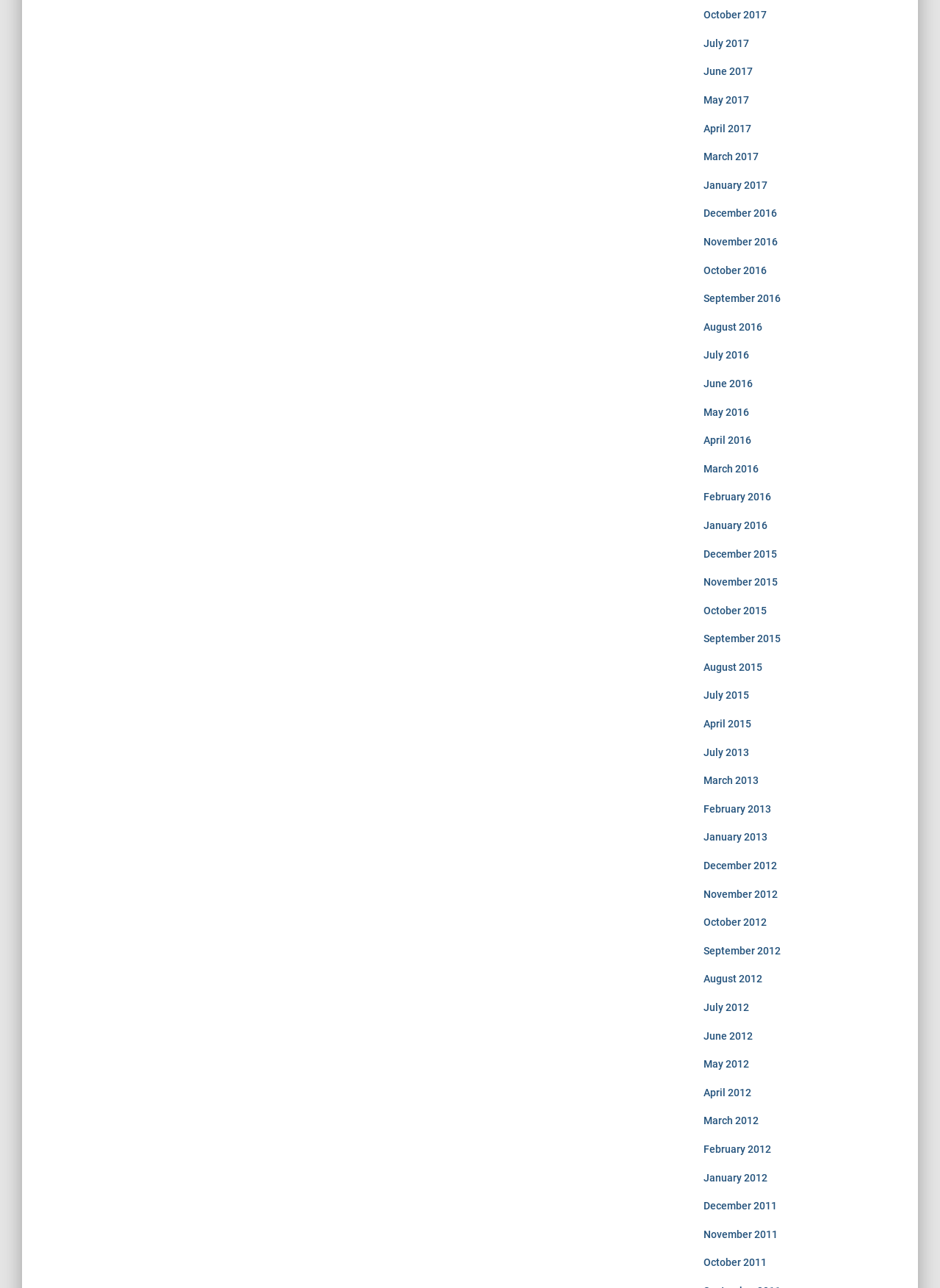Highlight the bounding box coordinates of the region I should click on to meet the following instruction: "Follow Edison365 on Twitter".

None